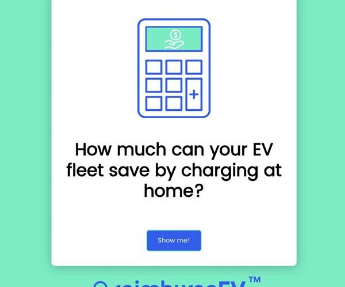Please answer the following question using a single word or phrase: 
What is the color of the text above the calculator?

Black